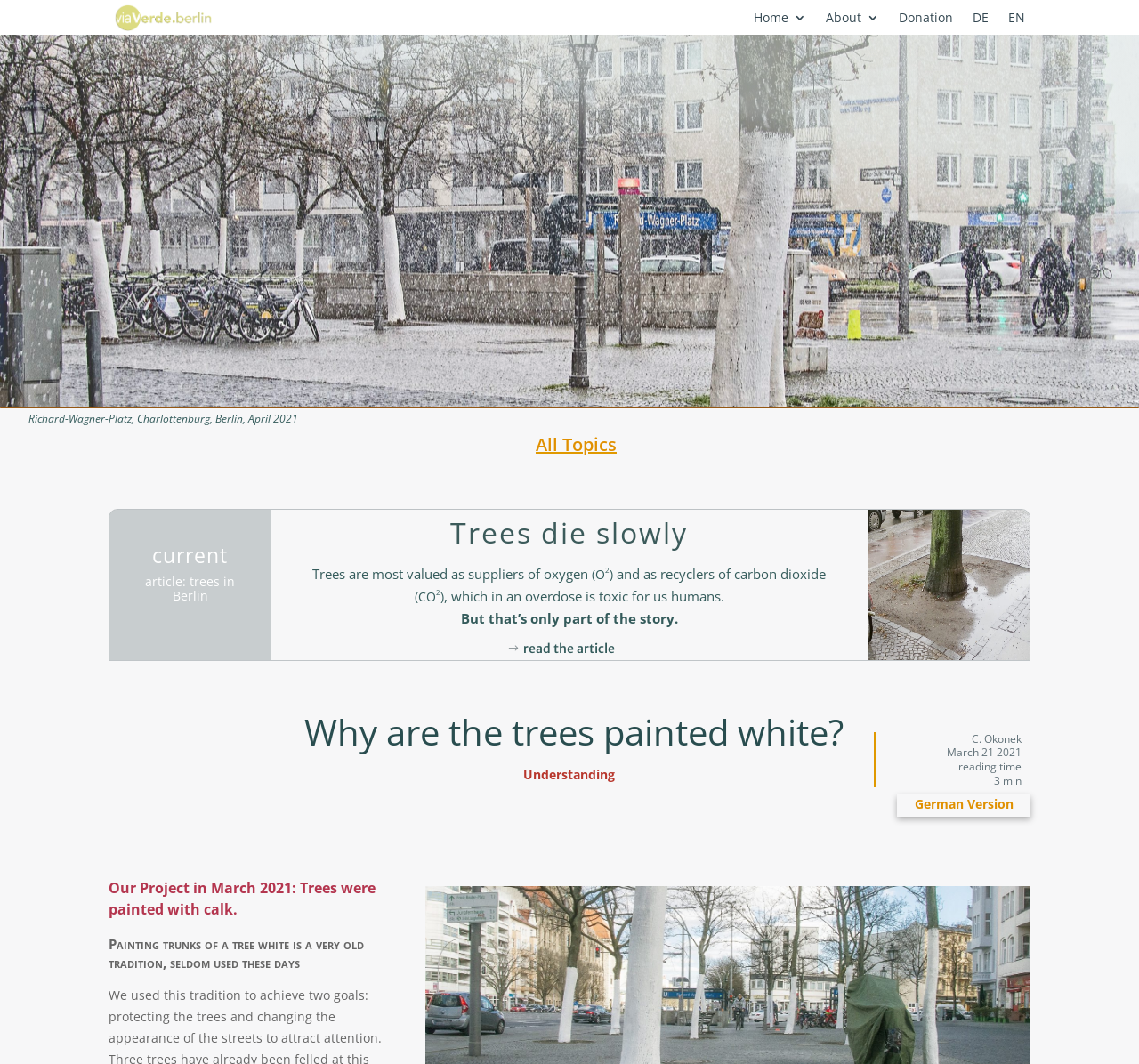Generate the main heading text from the webpage.

Trees die slowly
